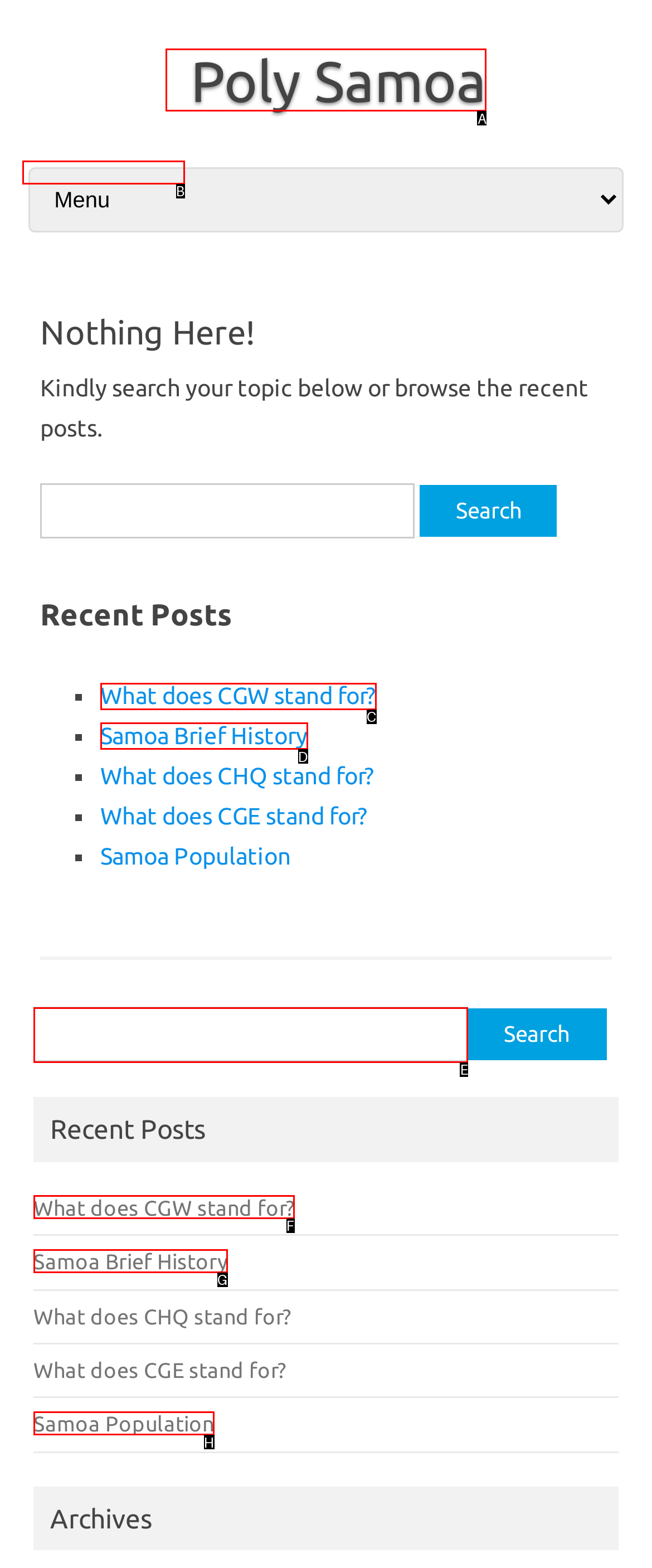Which option should be clicked to complete this task: Go to Poly Samoa homepage
Reply with the letter of the correct choice from the given choices.

A